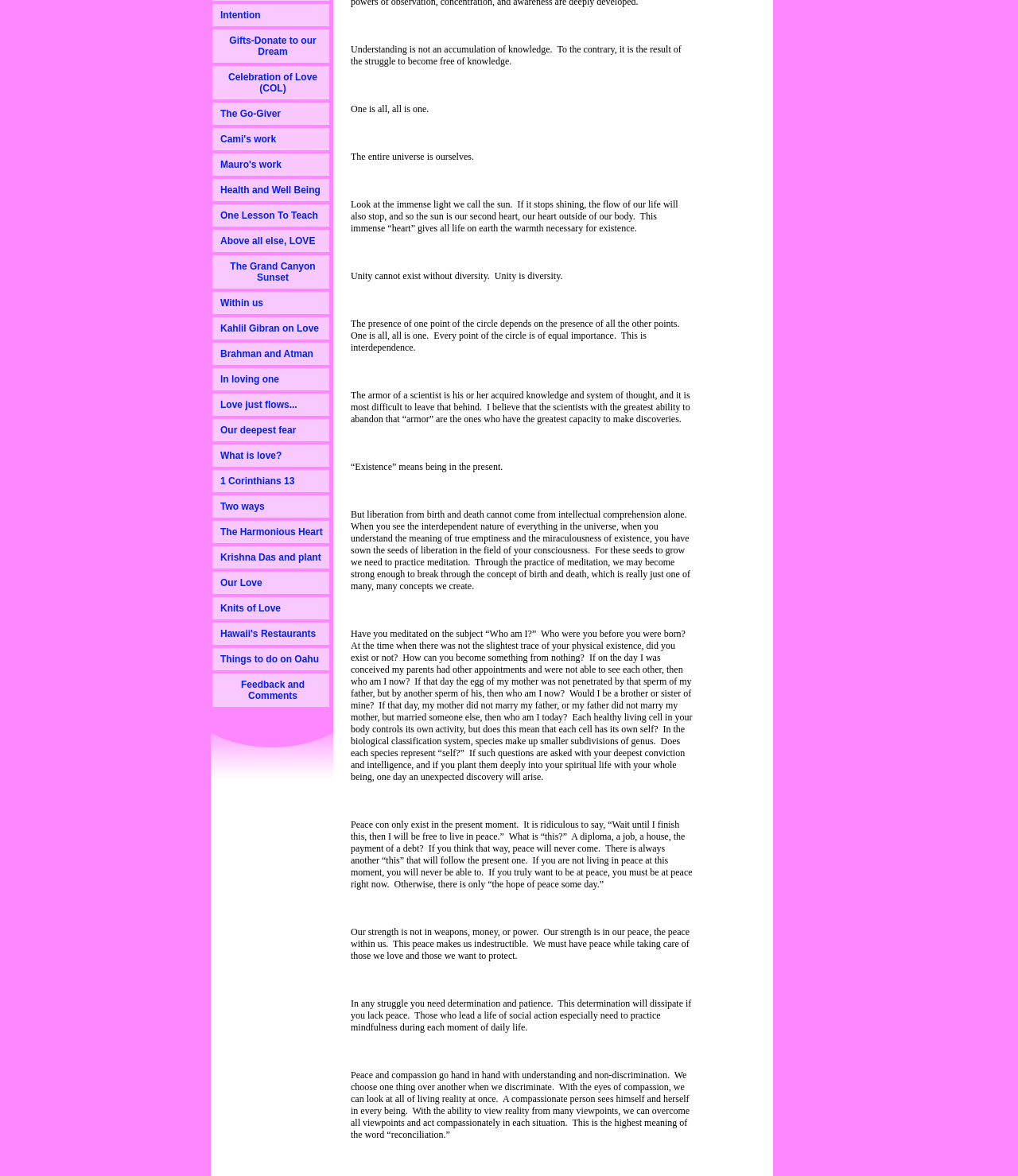Using the given description, provide the bounding box coordinates formatted as (top-left x, top-left y, bottom-right x, bottom-right y), with all values being floating point numbers between 0 and 1. Description: Two ways

[0.209, 0.421, 0.323, 0.44]